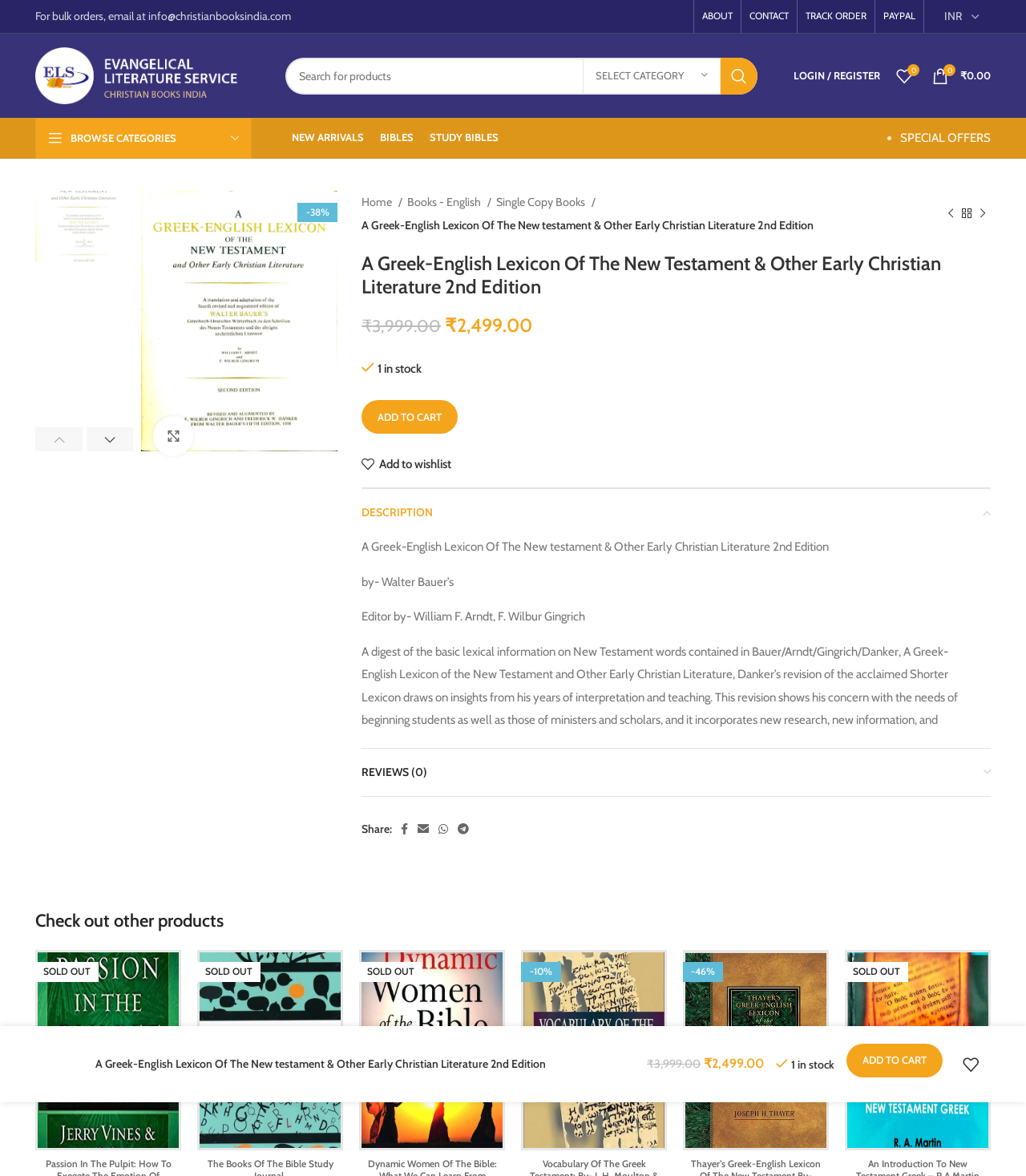Determine the title of the webpage and give its text content.

A Greek-English Lexicon Of The New Testament & Other Early Christian Literature 2nd Edition